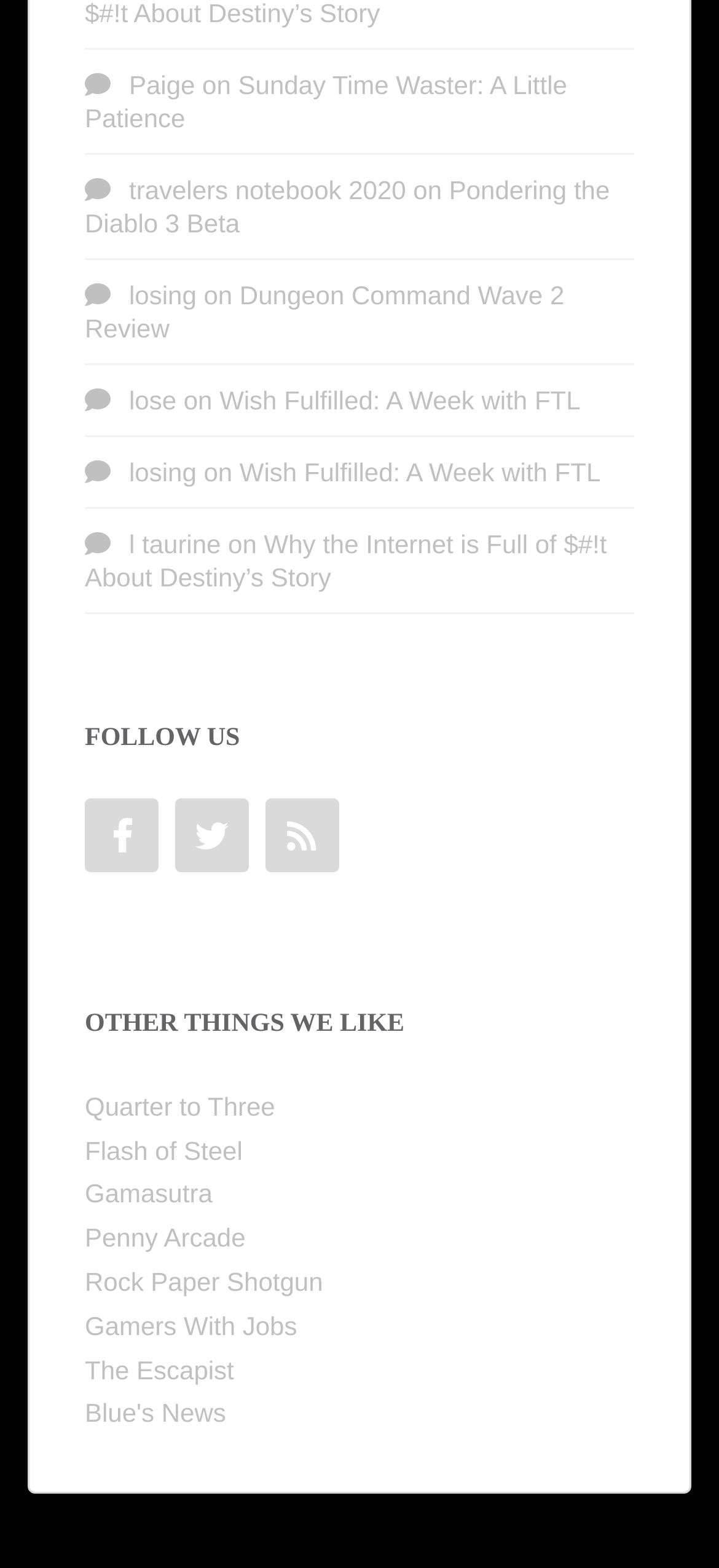Indicate the bounding box coordinates of the clickable region to achieve the following instruction: "Check out 'Rock Paper Shotgun'."

[0.118, 0.808, 0.449, 0.827]